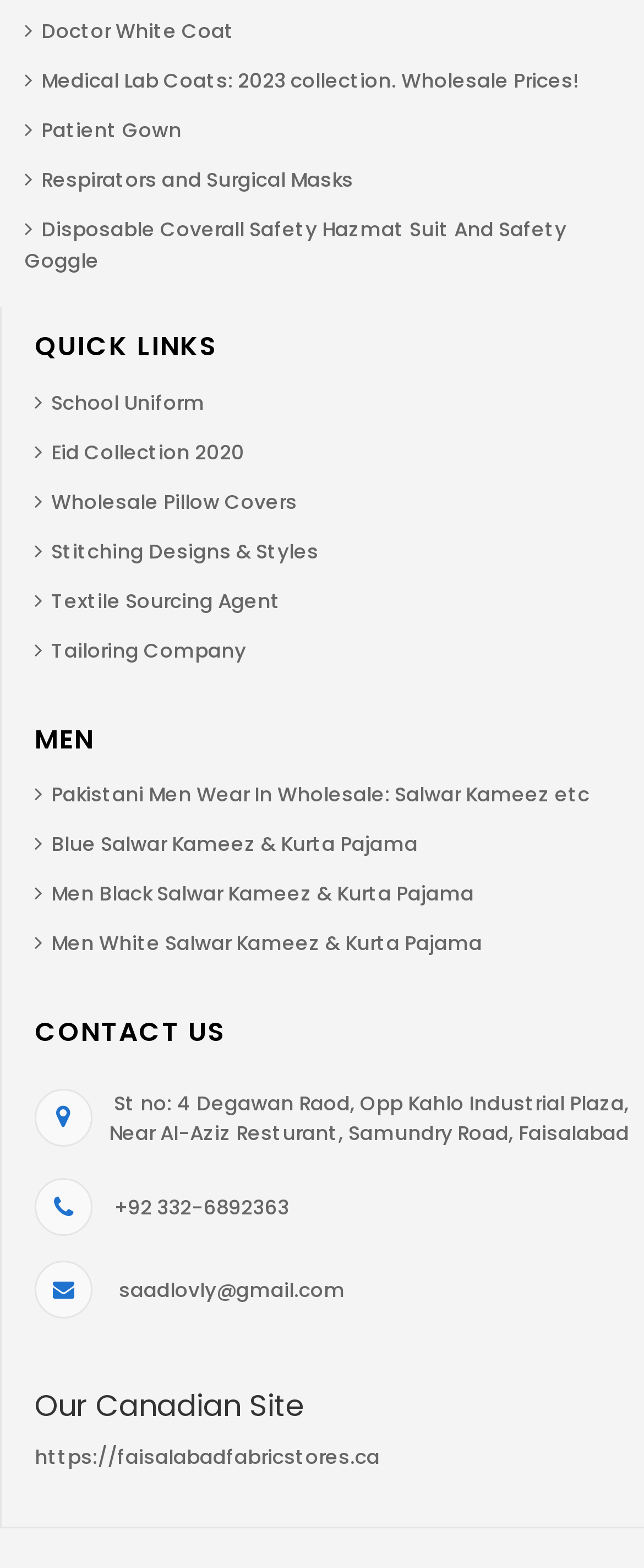Determine the bounding box coordinates of the clickable region to execute the instruction: "Click on Medical Lab Coats". The coordinates should be four float numbers between 0 and 1, denoted as [left, top, right, bottom].

[0.038, 0.042, 0.9, 0.06]